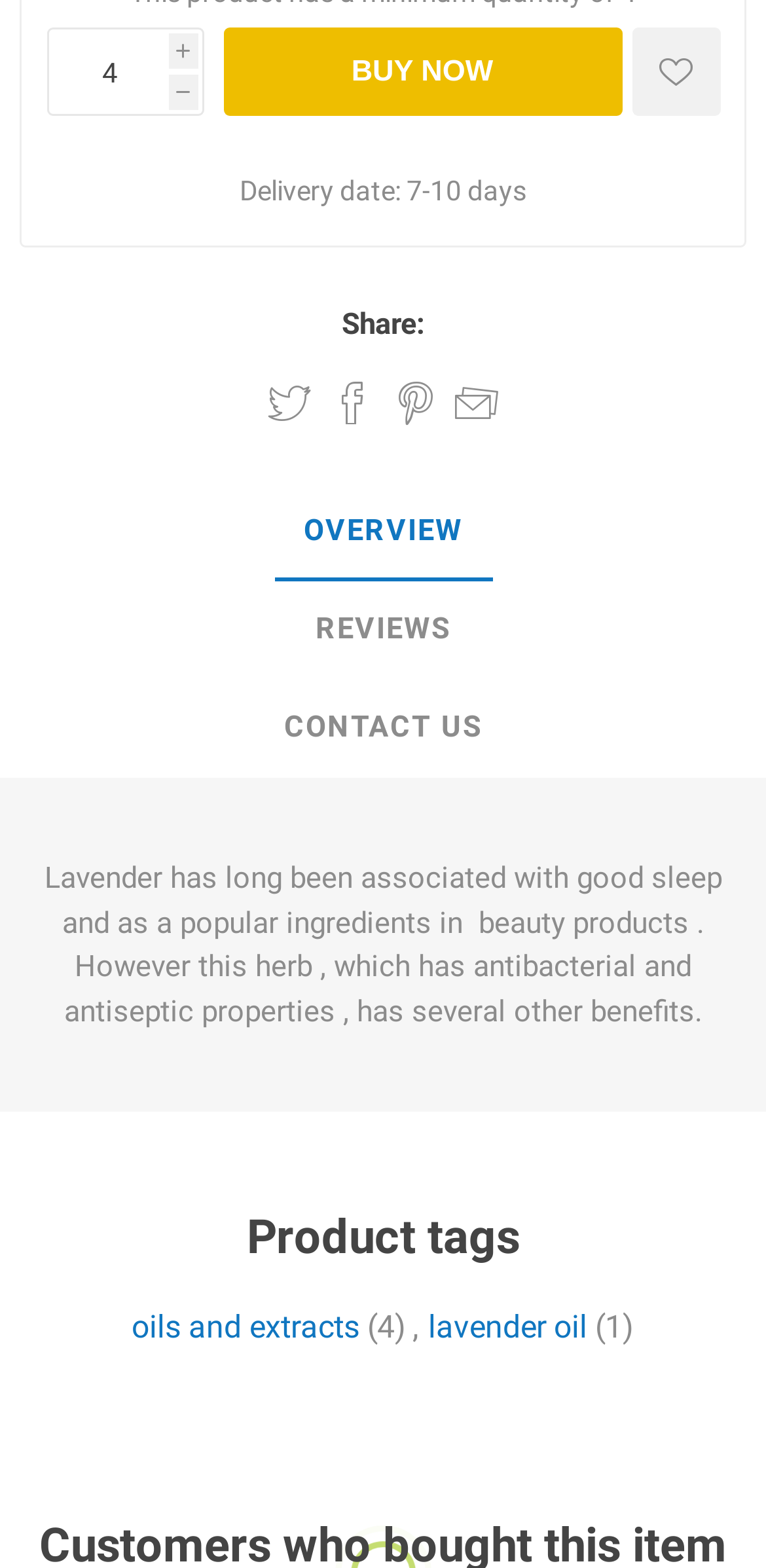Please identify the bounding box coordinates of the element on the webpage that should be clicked to follow this instruction: "Share on Twitter". The bounding box coordinates should be given as four float numbers between 0 and 1, formatted as [left, top, right, bottom].

[0.35, 0.243, 0.406, 0.271]